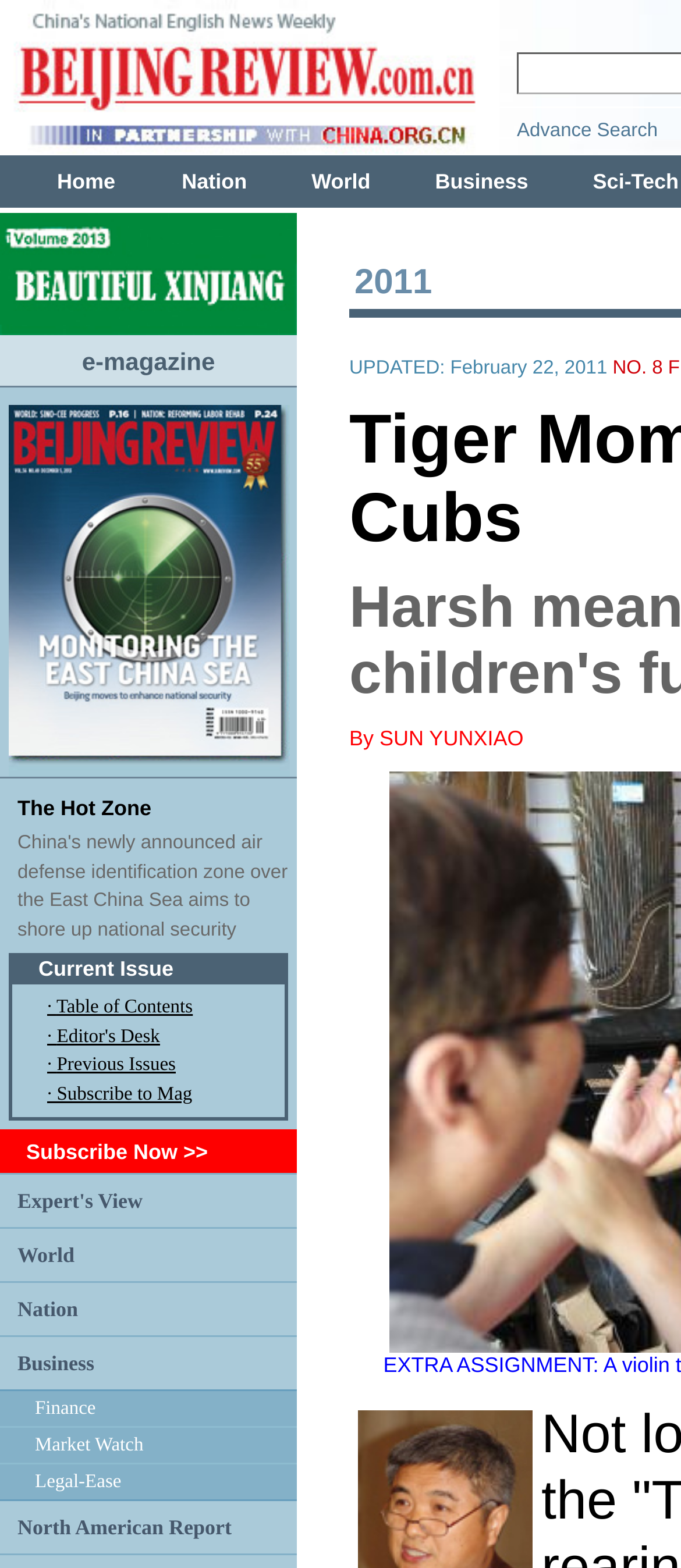Provide a short answer to the following question with just one word or phrase: What is the name of the magazine?

Beijing Review